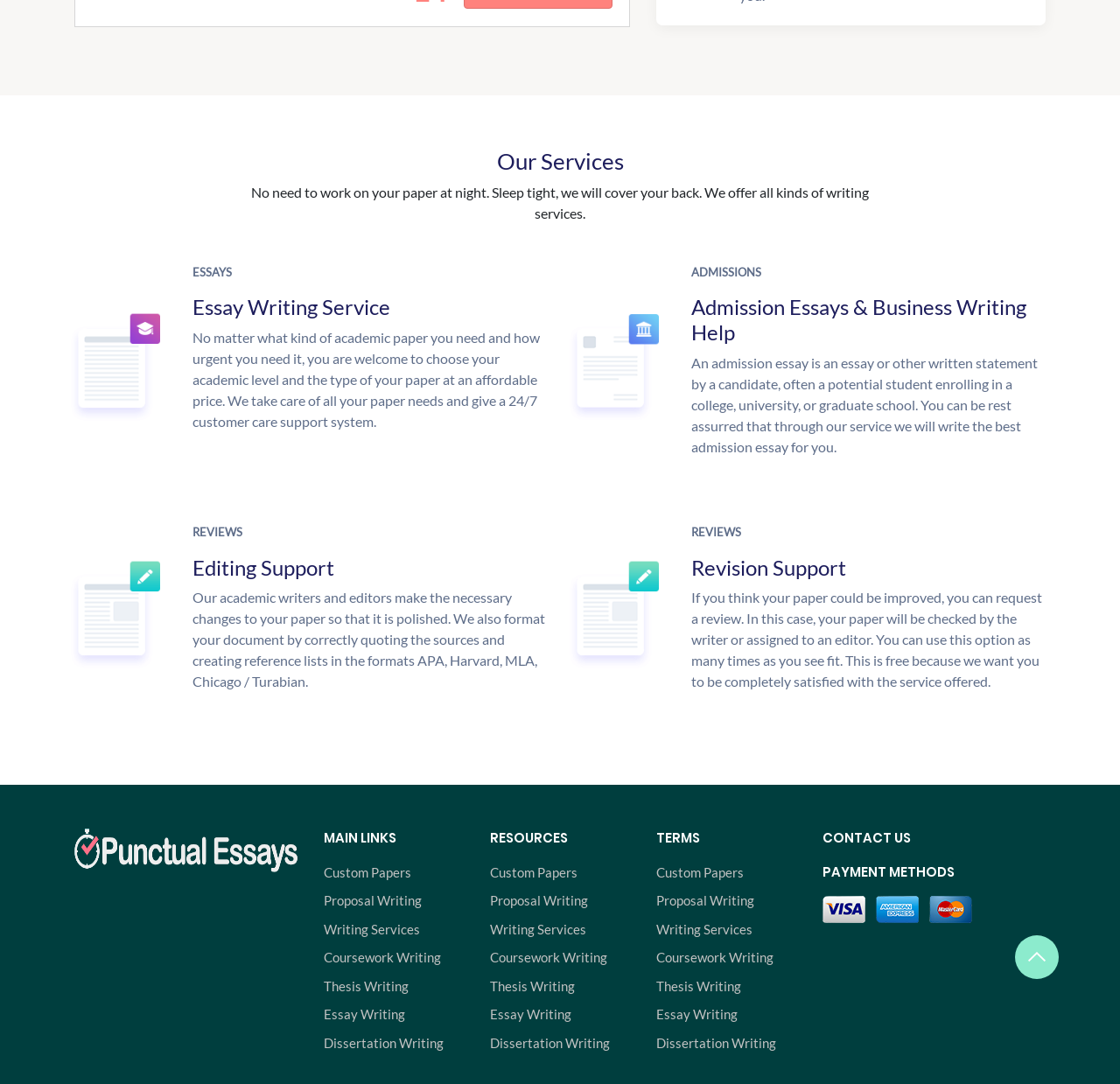What types of papers can be written by the website's writers?
Please provide a comprehensive answer based on the details in the screenshot.

The website's writers can write various types of academic papers, including essays, admission essays, coursework, thesis, dissertation, and custom papers. The website also provides a range of writing services to cater to different academic needs.